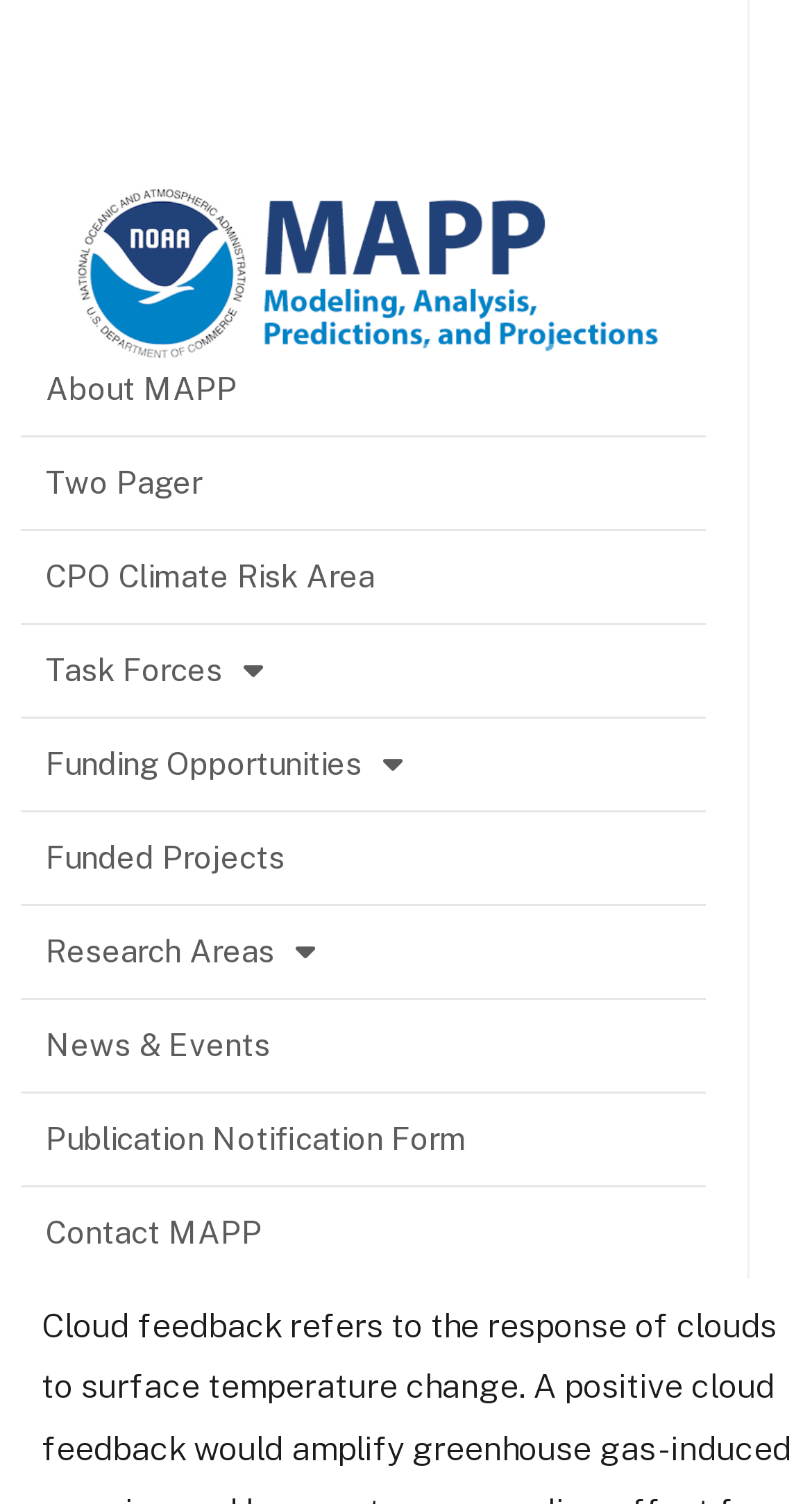Find the coordinates for the bounding box of the element with this description: "Research Areas".

[0.026, 0.602, 0.869, 0.663]